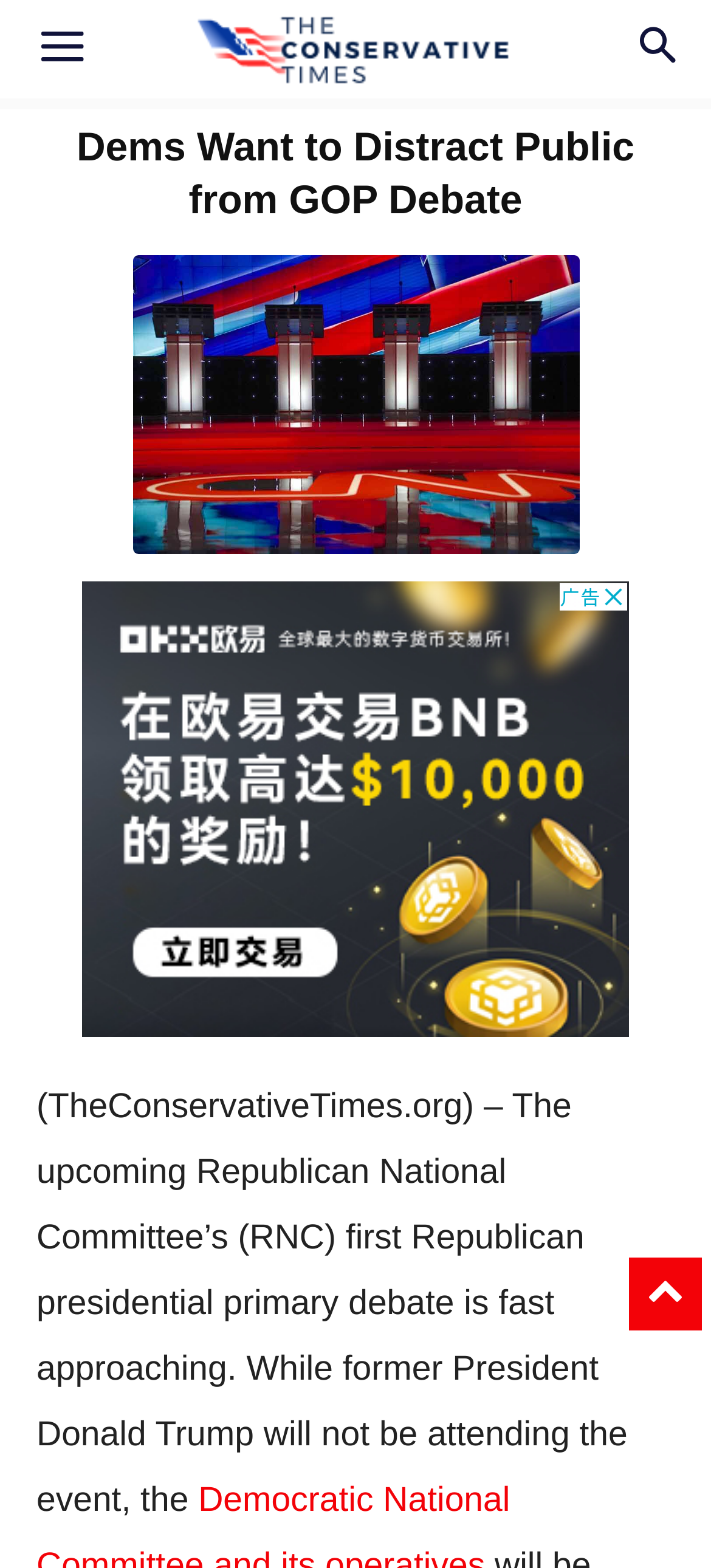Offer a meticulous description of the webpage's structure and content.

The webpage is an article from The Conservative Times, with a title "Dems Want to Distract Public from GOP Debate". At the top left corner, there is a "Menu" button, and at the top right corner, there is a "Search" button. Below the buttons, there is a header section that spans almost the entire width of the page, containing the article title in a heading format.

Below the header, there is a large image that takes up most of the page width, situated above a block of text. The text block is an article excerpt, discussing the upcoming Republican National Committee's (RNC) first Republican presidential primary debate, mentioning that former President Donald Trump will not be attending the event.

On the same level as the image, there is an advertisement iframe, which takes up a significant portion of the page. It is positioned to the right of the image and above the article text.